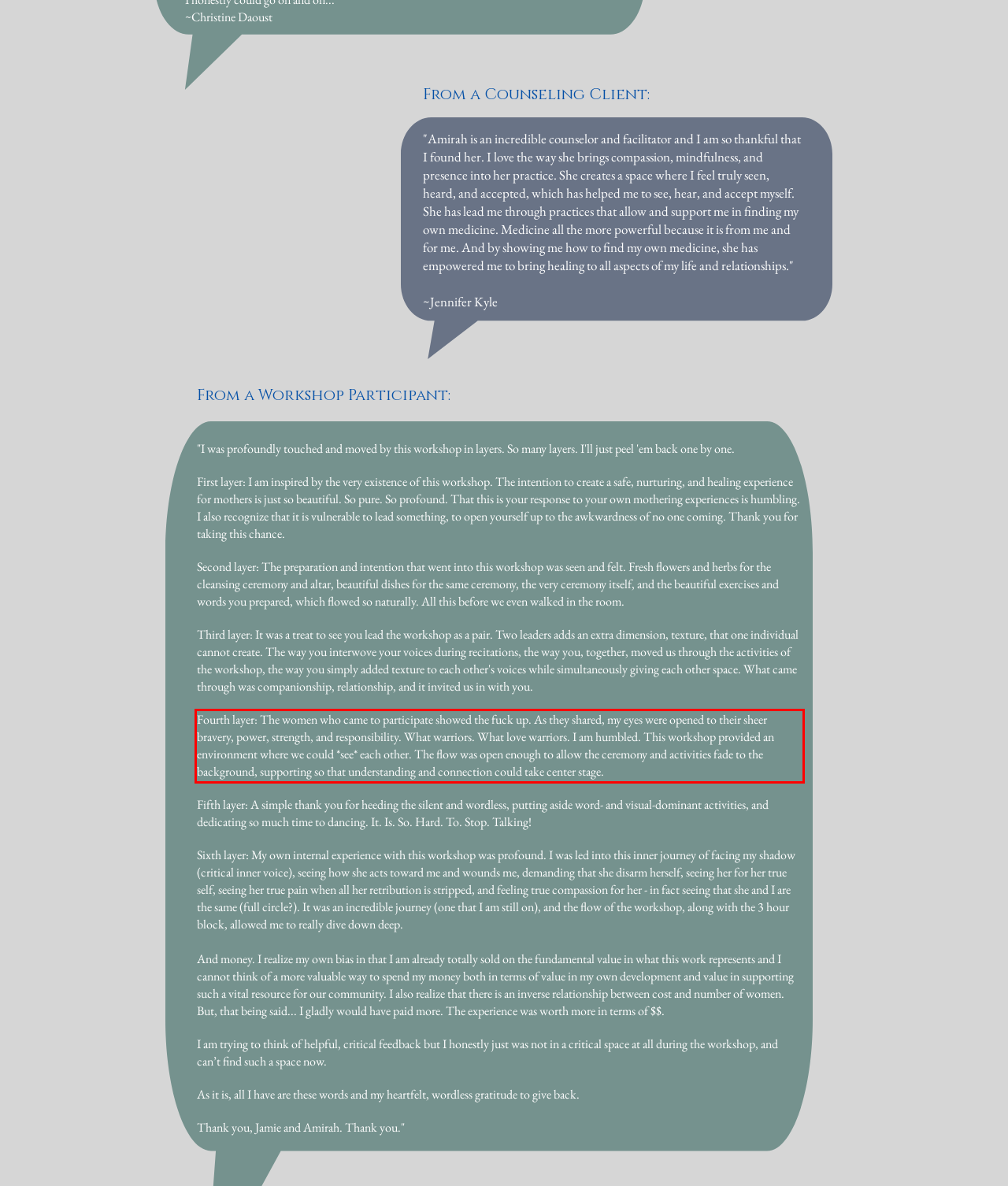Given a screenshot of a webpage with a red bounding box, extract the text content from the UI element inside the red bounding box.

Fourth layer: The women who came to participate showed the fuck up. As they shared, my eyes were opened to their sheer bravery, power, strength, and responsibility. What warriors. What love warriors. I am humbled. This workshop provided an environment where we could *see* each other. The flow was open enough to allow the ceremony and activities fade to the background, supporting so that understanding and connection could take center stage.